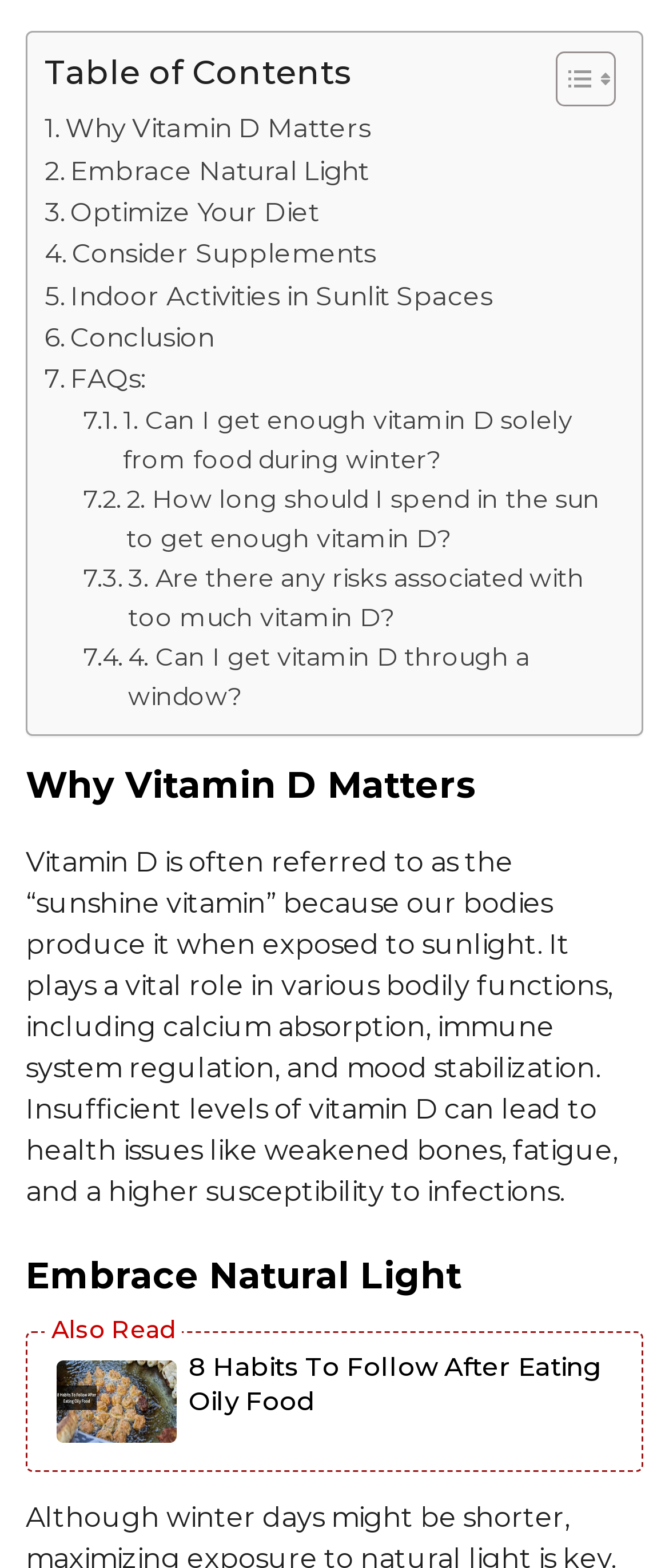Given the element description, predict the bounding box coordinates in the format (top-left x, top-left y, bottom-right x, bottom-right y), using floating point numbers between 0 and 1: Indoor Activities in Sunlit Spaces

[0.067, 0.176, 0.736, 0.202]